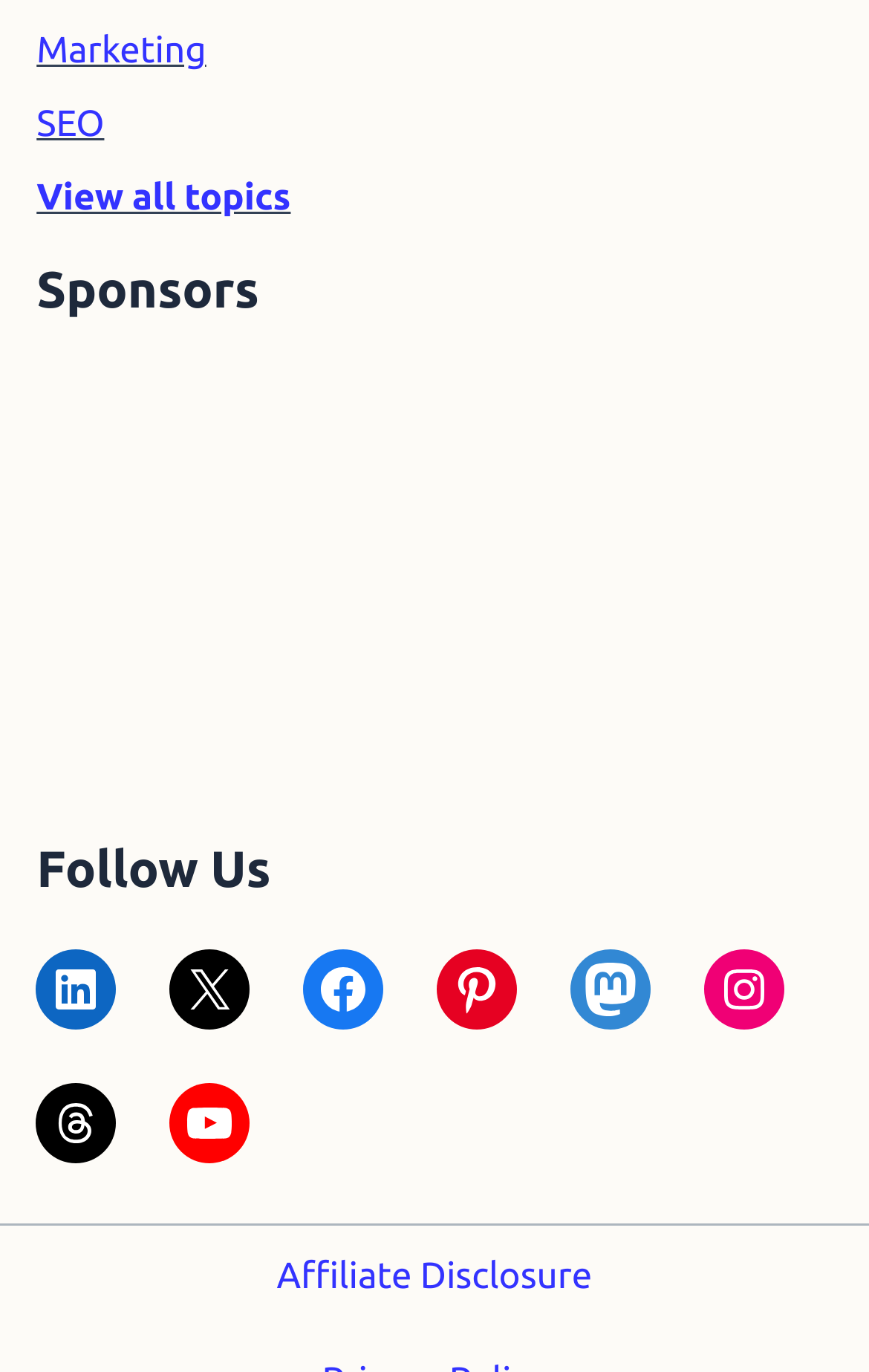How many sponsors are listed?
Give a thorough and detailed response to the question.

I counted the number of sponsors listed in the 'Sponsors' section, which is located in the 'Footer Widget 2' section. There is only one sponsor, 'dhresource', listed with a link and an image.